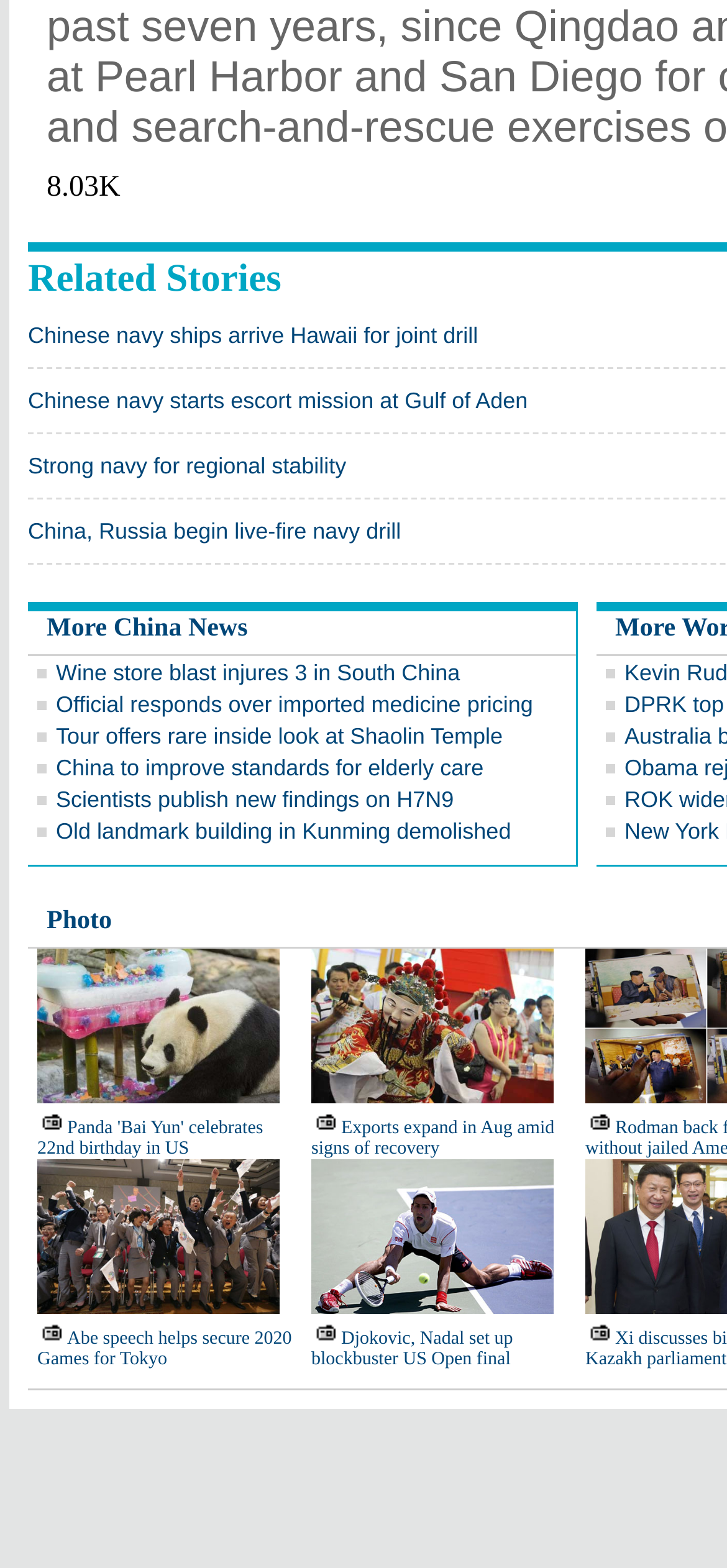Find the bounding box coordinates for the UI element whose description is: "Strong navy for regional stability". The coordinates should be four float numbers between 0 and 1, in the format [left, top, right, bottom].

[0.038, 0.289, 0.476, 0.306]